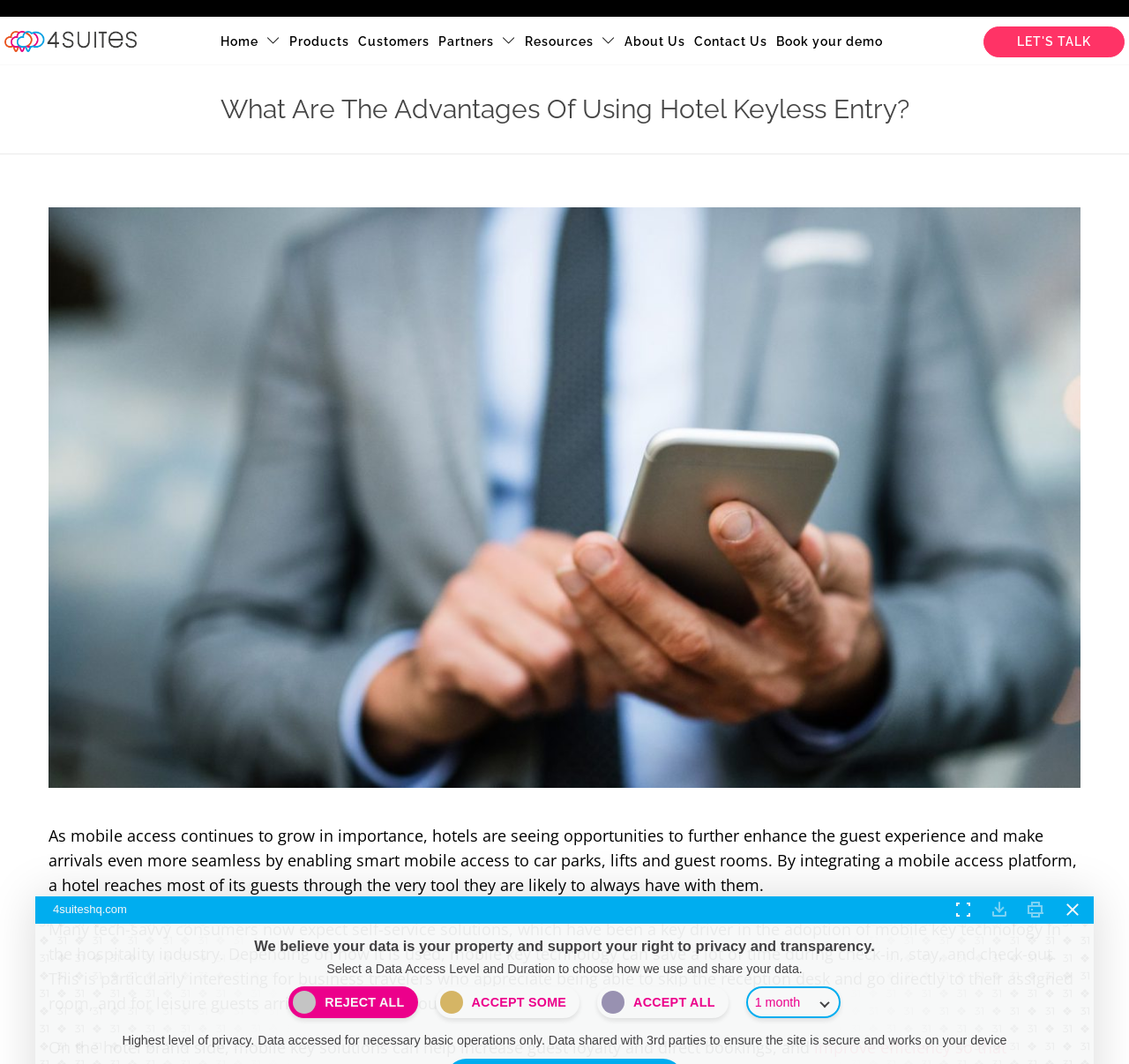Using the elements shown in the image, answer the question comprehensively: What is the topic of the main heading on the webpage?

The main heading on the webpage is 'What Are The Advantages Of Using Hotel Keyless Entry?', which suggests that the topic of the webpage is the benefits of using keyless hotel entry solutions.